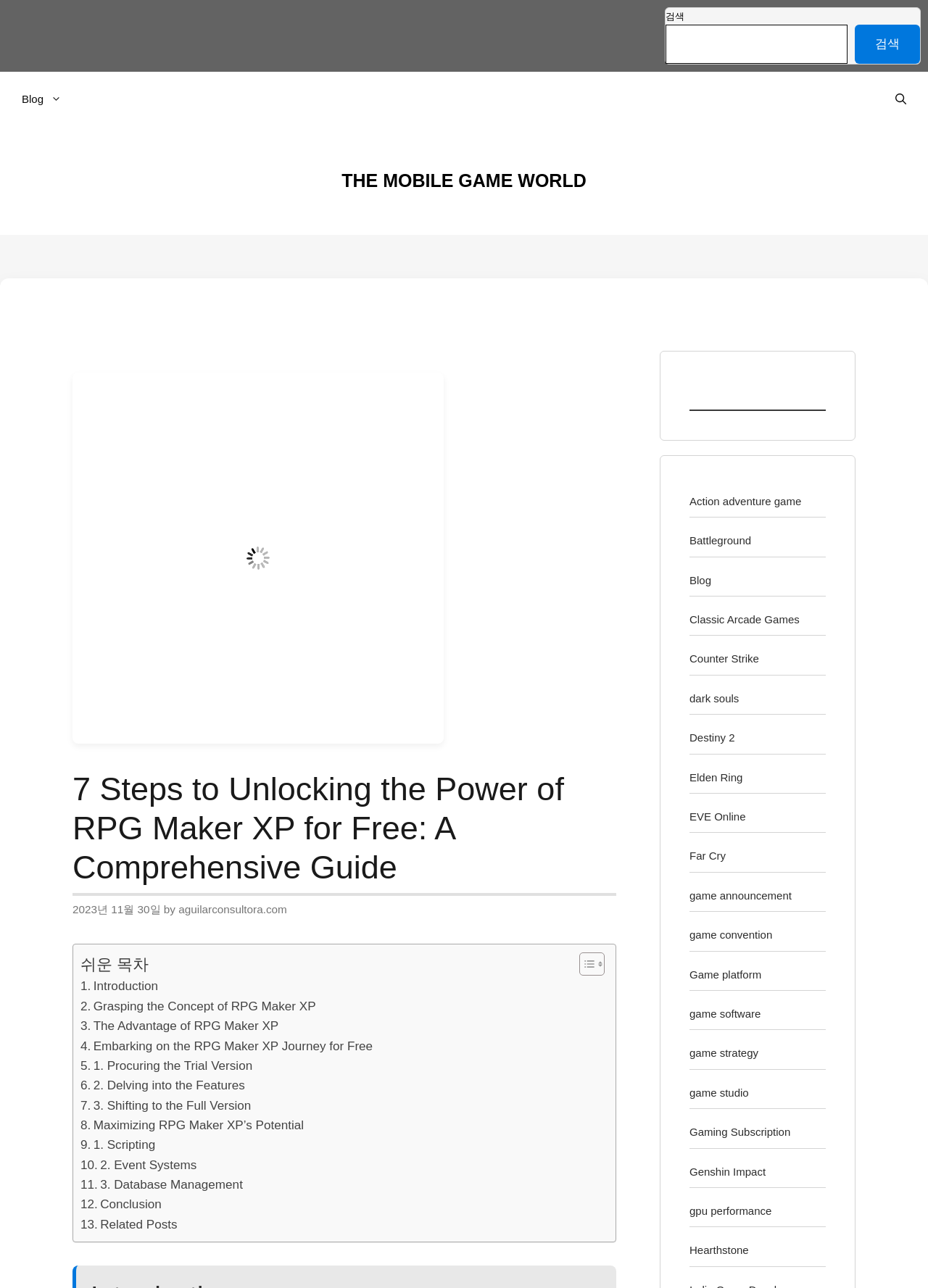Provide a thorough and detailed response to the question by examining the image: 
What is the topic of the comprehensive guide?

The topic of the comprehensive guide is RPG Maker XP, which is a game development software. This is clear from the title of the guide, '7 Steps to Unlocking the Power of RPG Maker XP for Free: A Comprehensive Guide', and the presence of links related to game development and RPG Maker XP throughout the webpage.